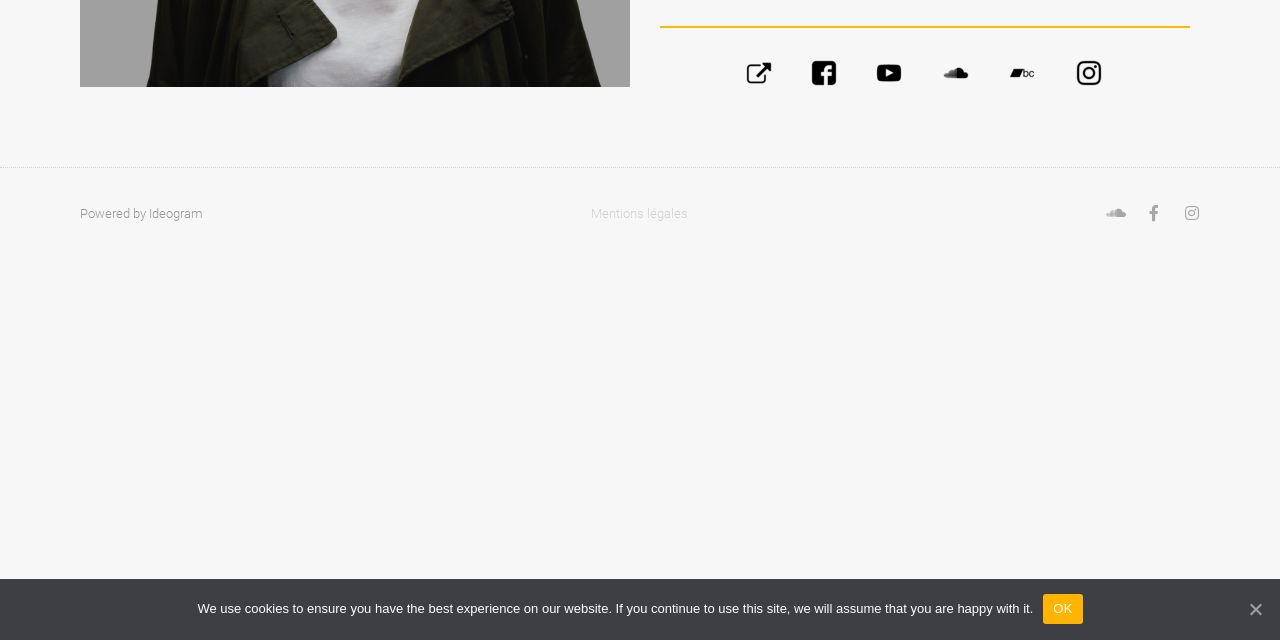Given the element description "Powered by Ideogram" in the screenshot, predict the bounding box coordinates of that UI element.

[0.062, 0.322, 0.159, 0.345]